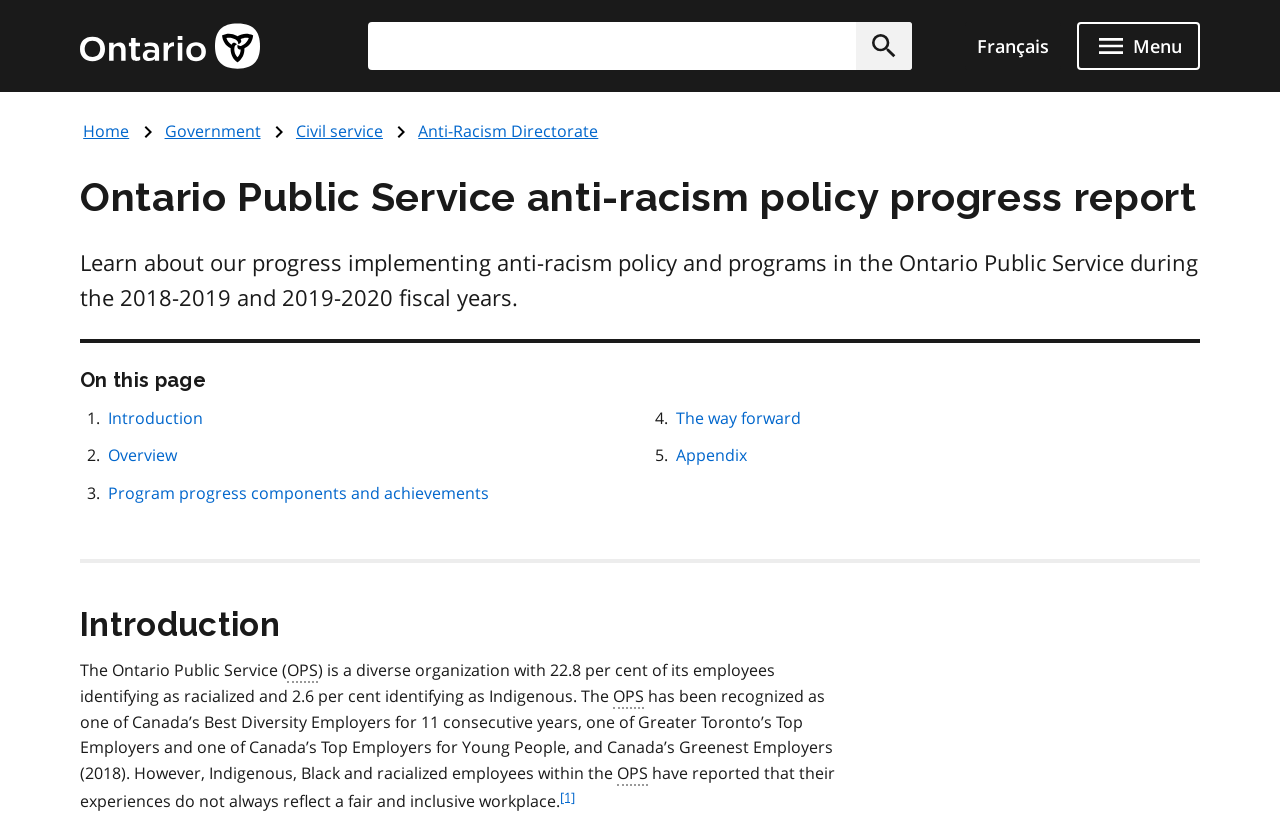Identify and provide the text content of the webpage's primary headline.

Ontario Public Service anti-racism policy progress report